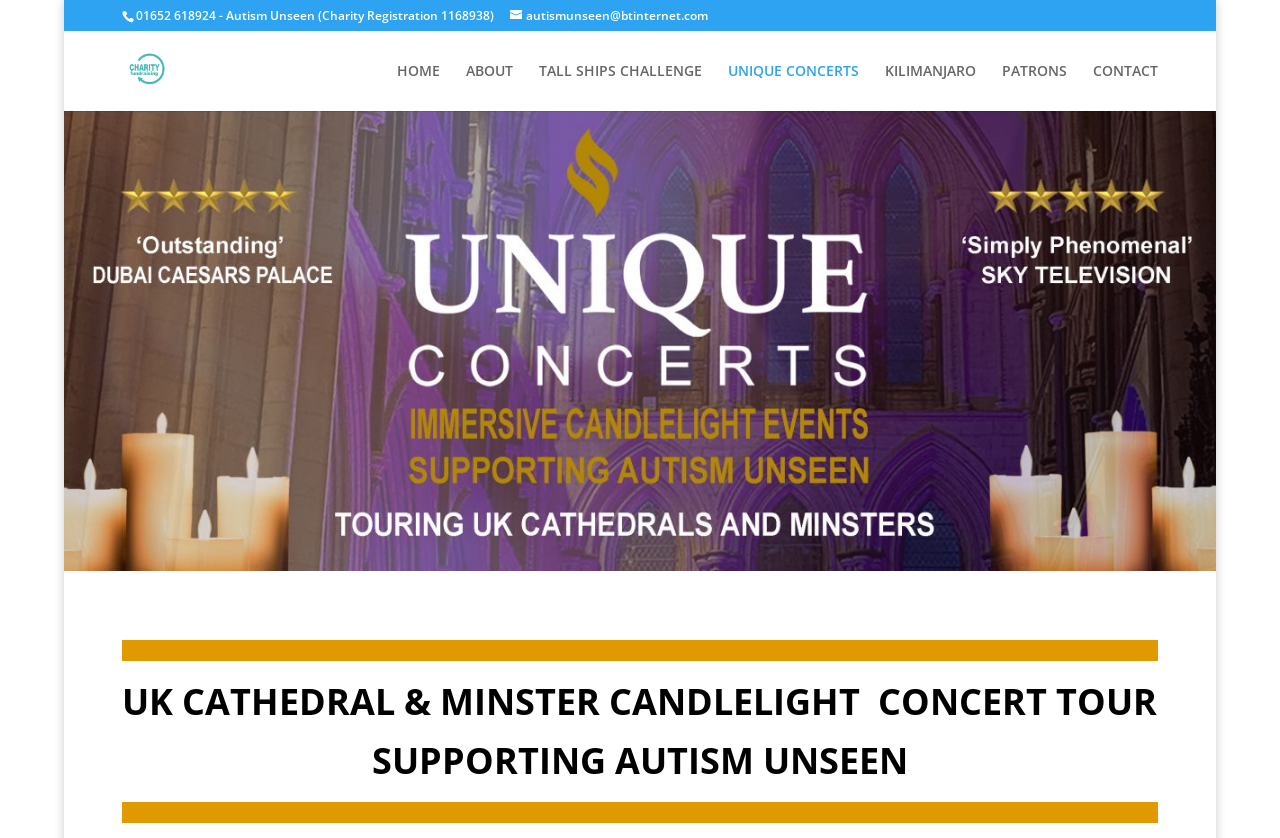Articulate a complete and detailed caption of the webpage elements.

The webpage is about Autism Unseen, a charity organization, and its Candlelight Tour event. At the top, there is a header section with the charity's contact information, including a phone number and email address. Below the header, there is a navigation menu with six links: HOME, ABOUT, TALL SHIPS CHALLENGE, UNIQUE CONCERTS, KILIMANJARO, and CONTACT. These links are aligned horizontally and take up about half of the screen width.

In the main content area, there is a prominent section with three lines of text. The top line reads "UK CATHEDRAL & MINSTER", the middle line is "CANDLELIGHT CONCERT TOUR", and the bottom line is "SUPPORTING AUTISM UNSEEN". This section is likely the main focus of the webpage, highlighting the charity's event.

On the top-left corner, there is a small image with the text "Autism Unseen" next to it, which is likely the charity's logo. There are no other images on the page. Overall, the webpage has a simple and clean layout, with a clear emphasis on the charity's event and contact information.